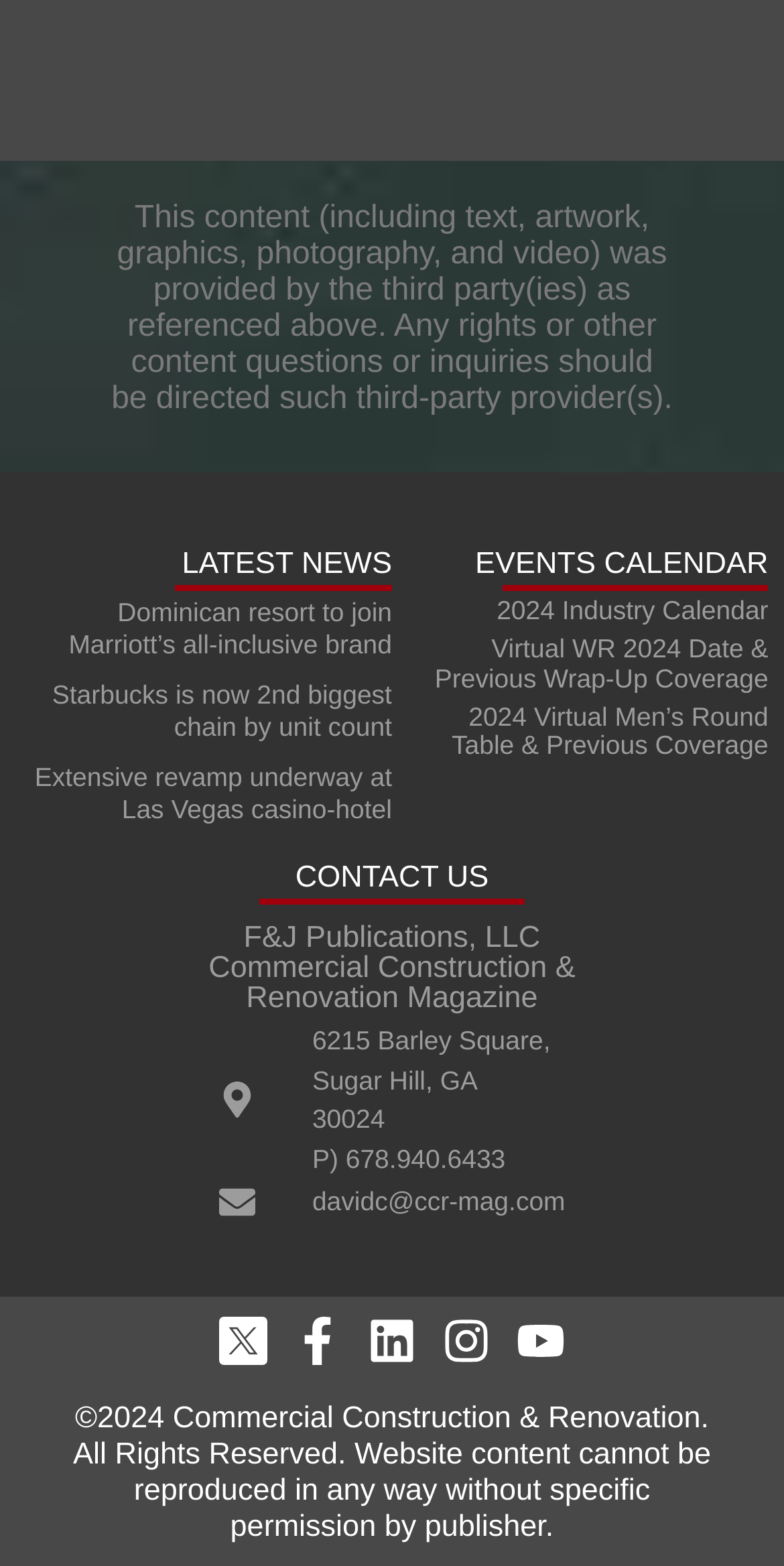Could you indicate the bounding box coordinates of the region to click in order to complete this instruction: "View the events calendar".

[0.606, 0.35, 0.98, 0.37]